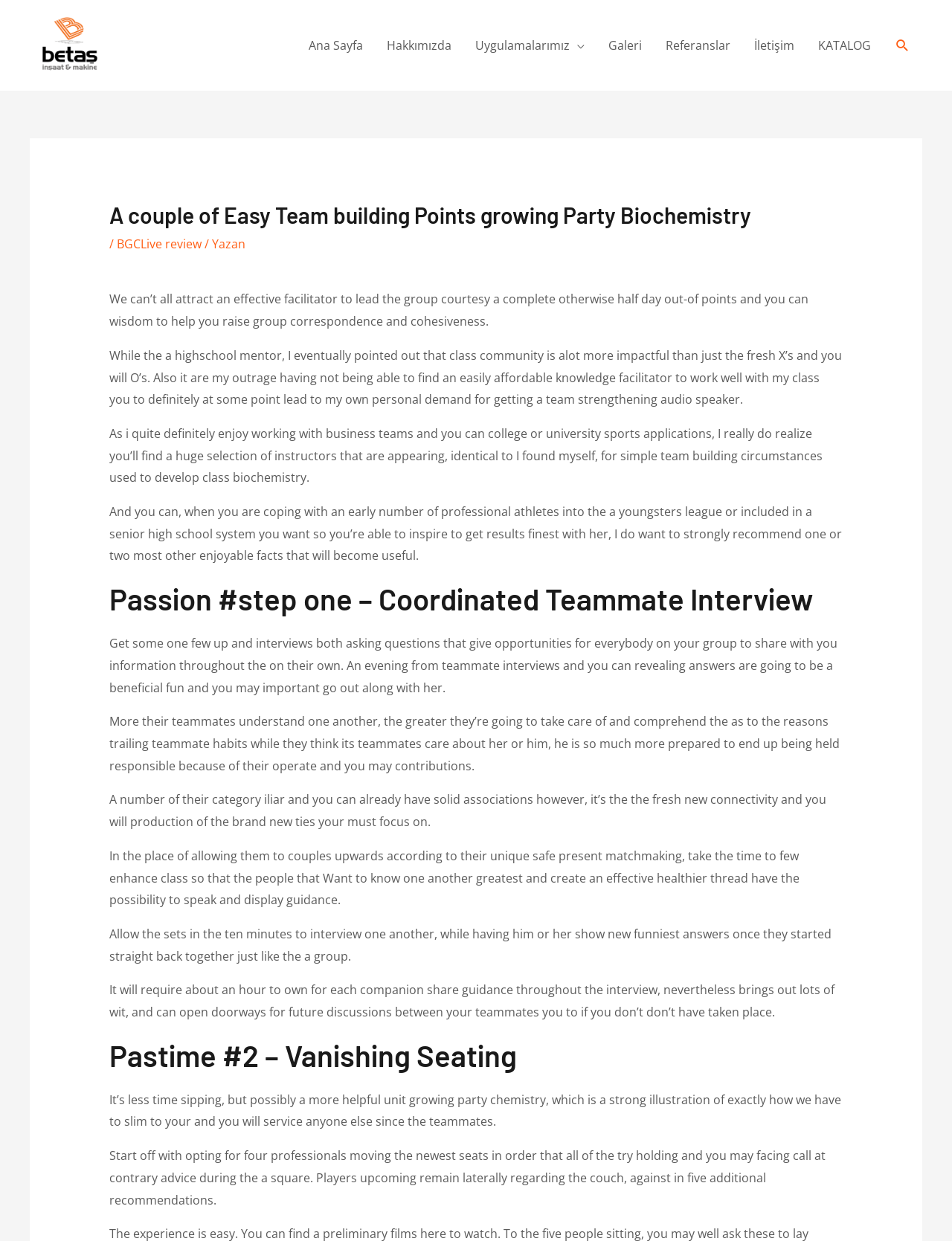Could you determine the bounding box coordinates of the clickable element to complete the instruction: "Click the 'Hakkımızda' link"? Provide the coordinates as four float numbers between 0 and 1, i.e., [left, top, right, bottom].

[0.394, 0.017, 0.487, 0.056]